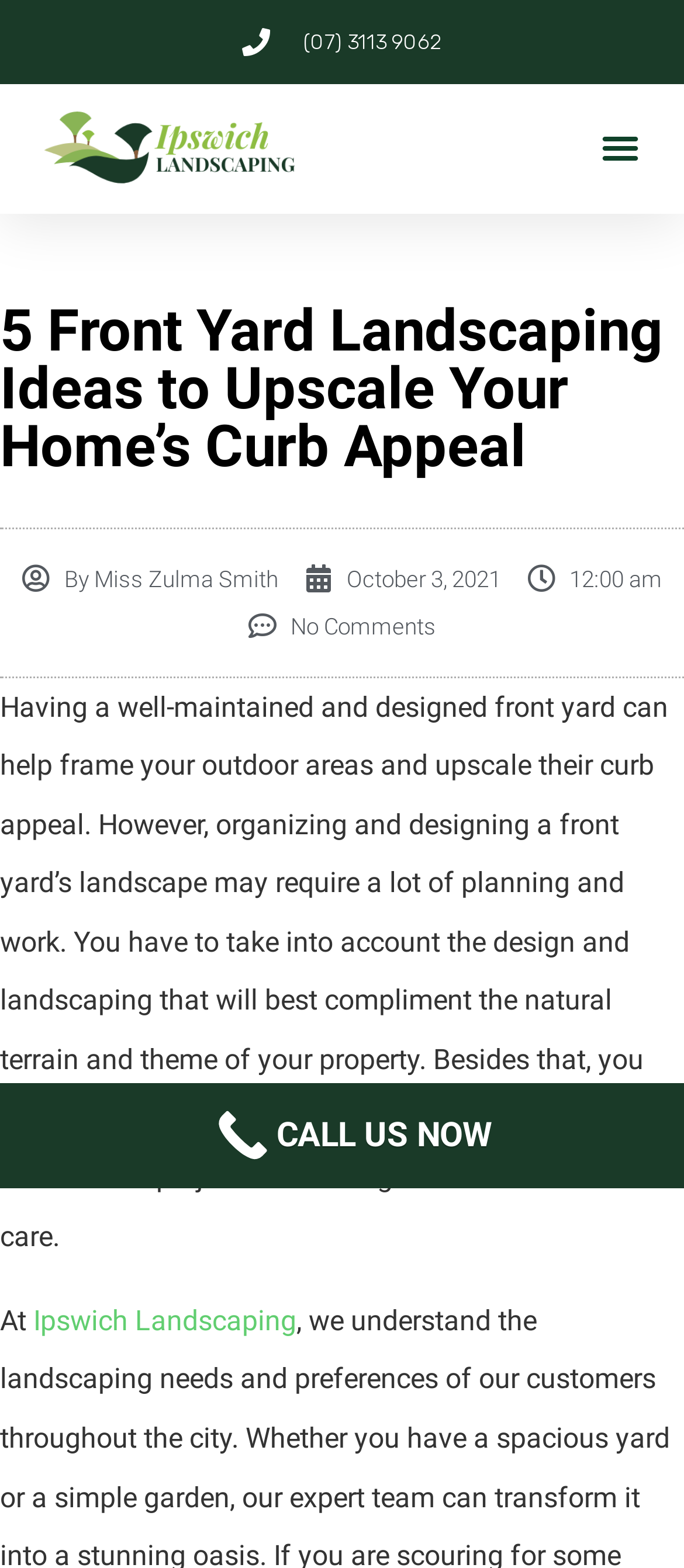Given the element description: "October 3, 2021", predict the bounding box coordinates of the UI element it refers to, using four float numbers between 0 and 1, i.e., [left, top, right, bottom].

[0.445, 0.354, 0.732, 0.384]